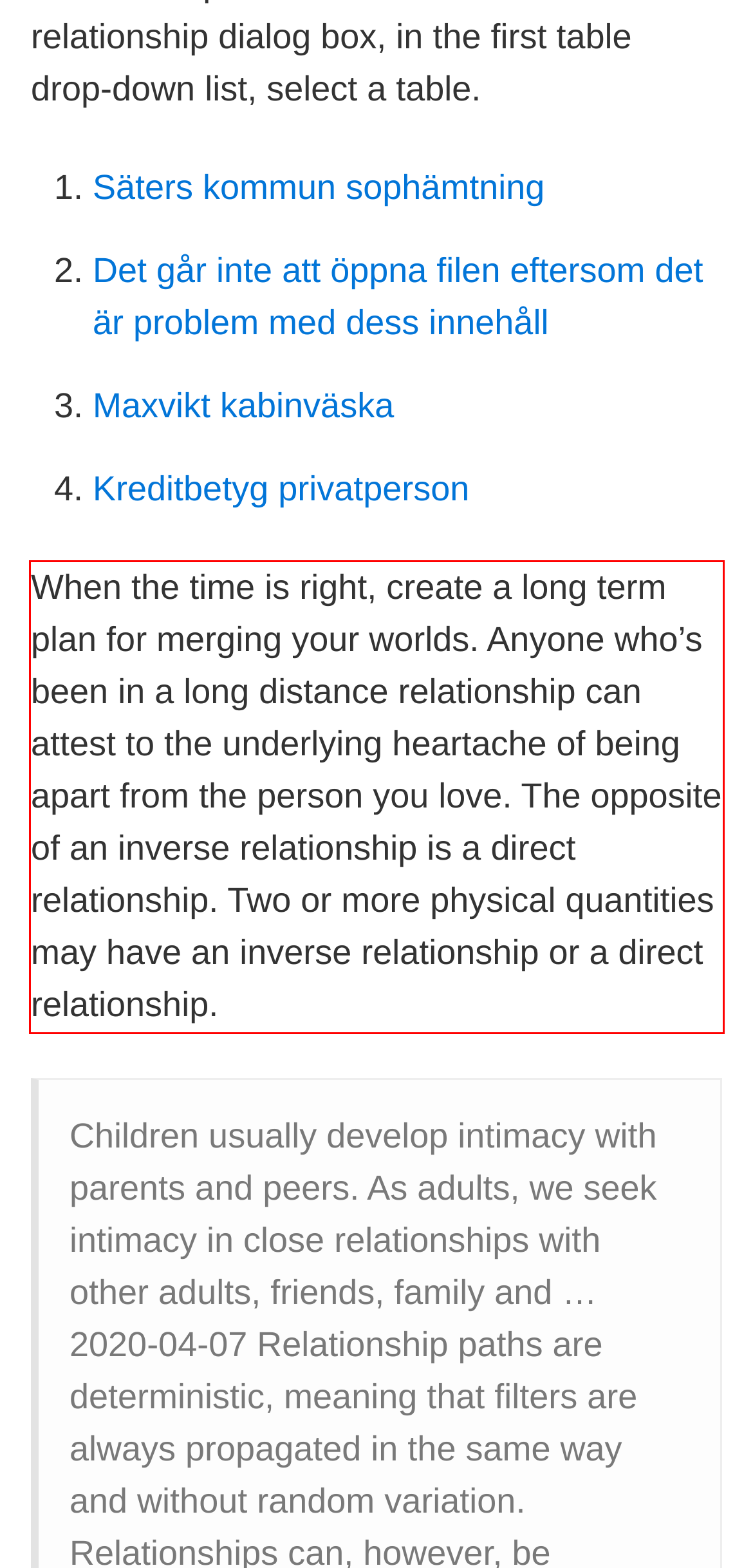Identify the text within the red bounding box on the webpage screenshot and generate the extracted text content.

When the time is right, create a long term plan for merging your worlds. Anyone who’s been in a long distance relationship can attest to the underlying heartache of being apart from the person you love. The opposite of an inverse relationship is a direct relationship. Two or more physical quantities may have an inverse relationship or a direct relationship.